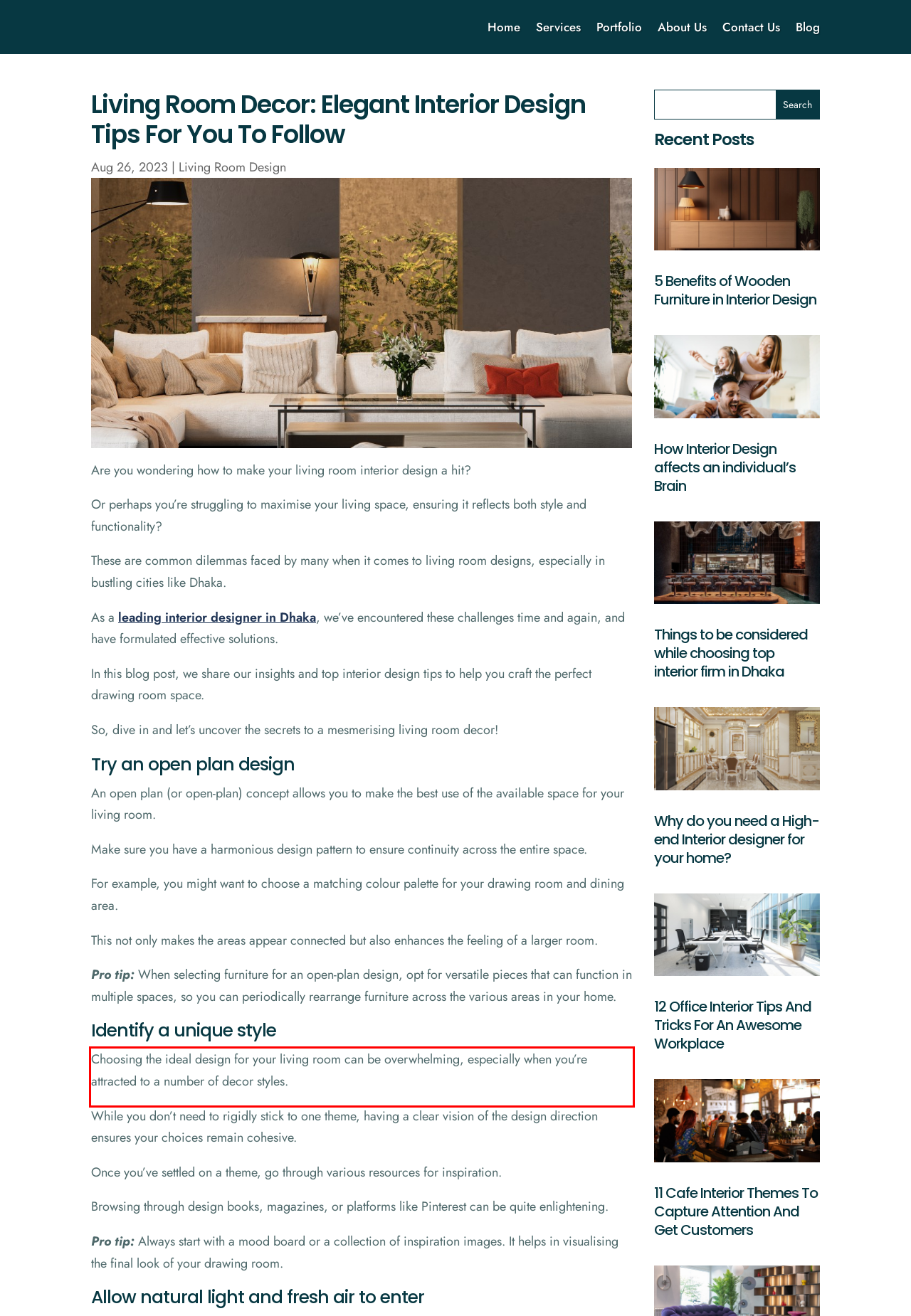Observe the screenshot of the webpage, locate the red bounding box, and extract the text content within it.

Choosing the ideal design for your living room can be overwhelming, especially when you’re attracted to a number of decor styles.